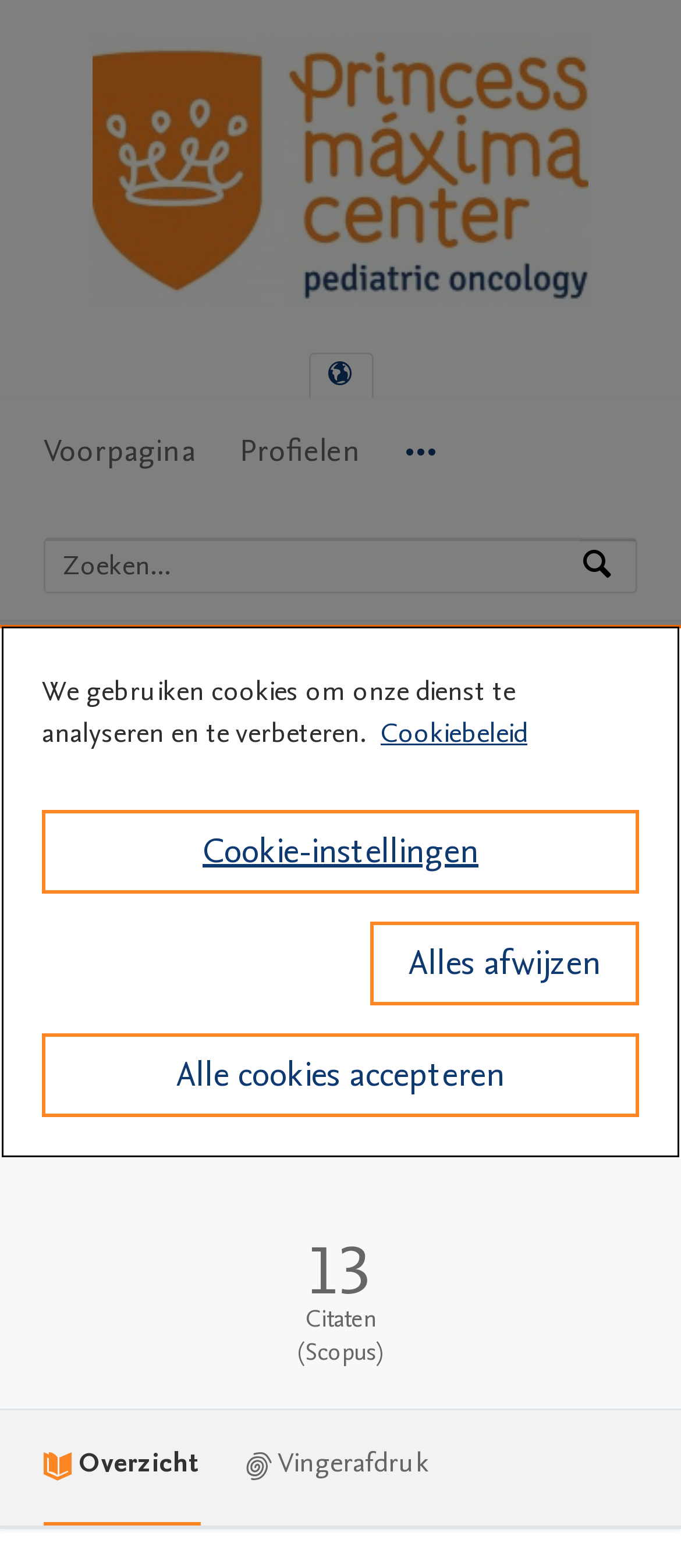Answer briefly with one word or phrase:
What is the language of the webpage?

Dutch